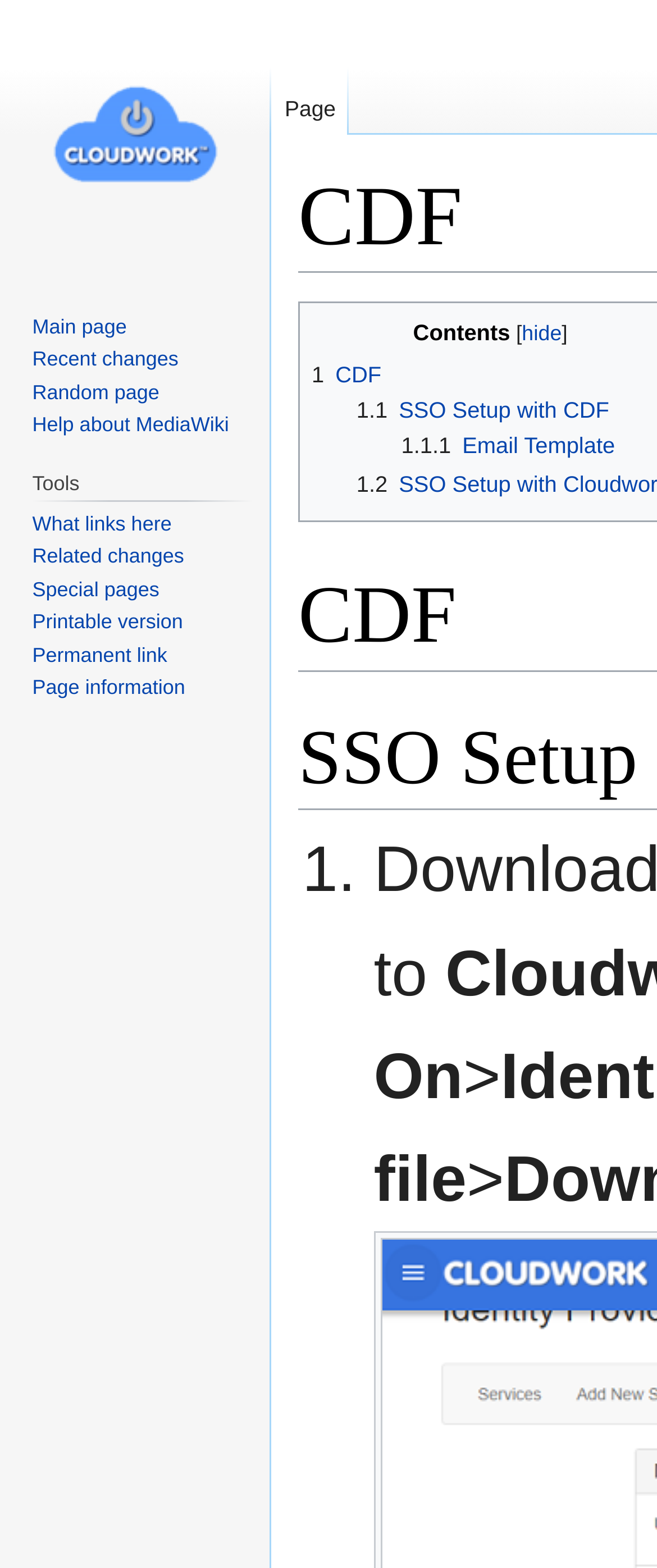Identify the bounding box coordinates for the UI element described as: "Recent changes".

[0.049, 0.222, 0.272, 0.237]